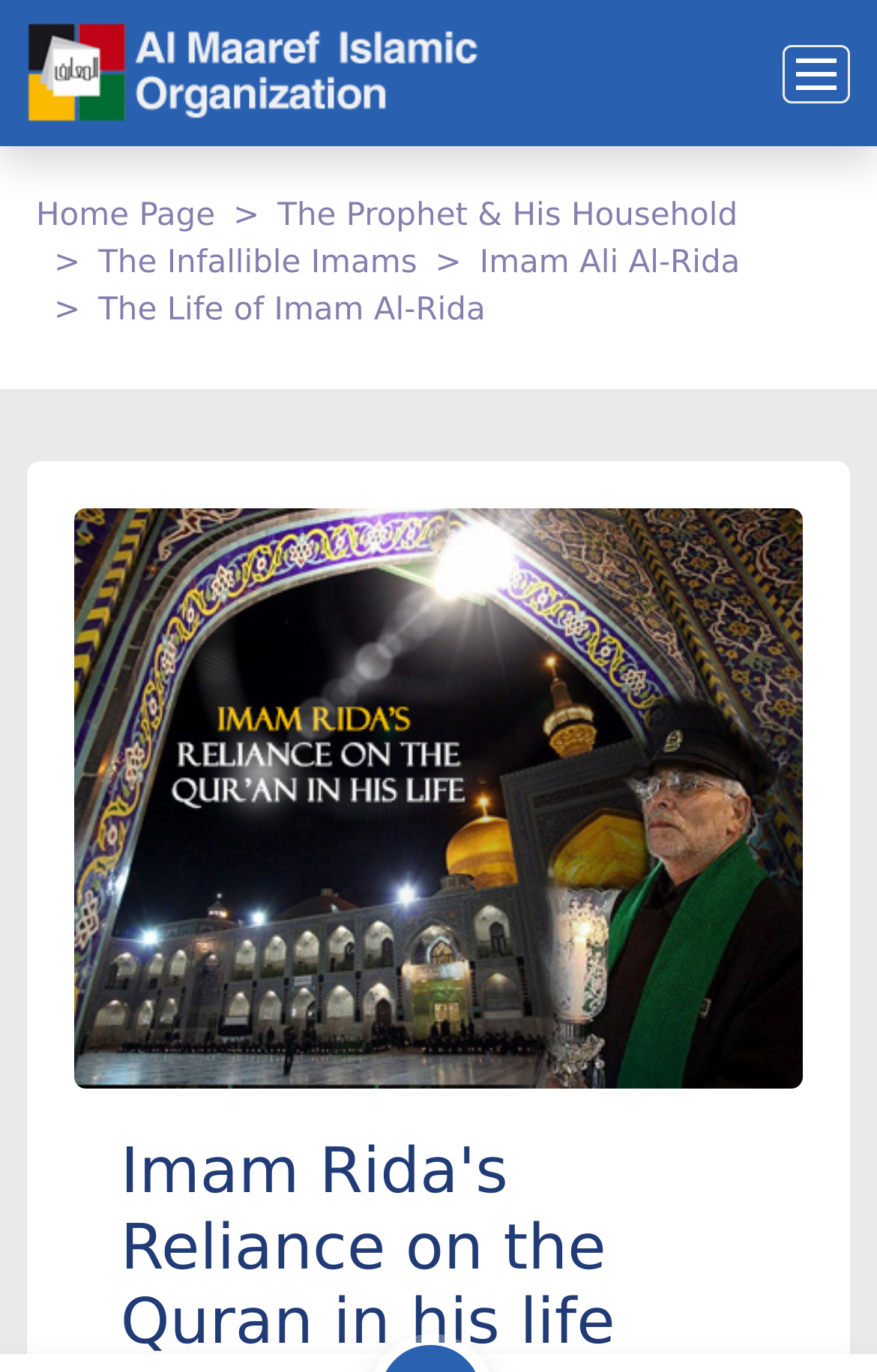Given the description "Menu", determine the bounding box of the corresponding UI element.

None